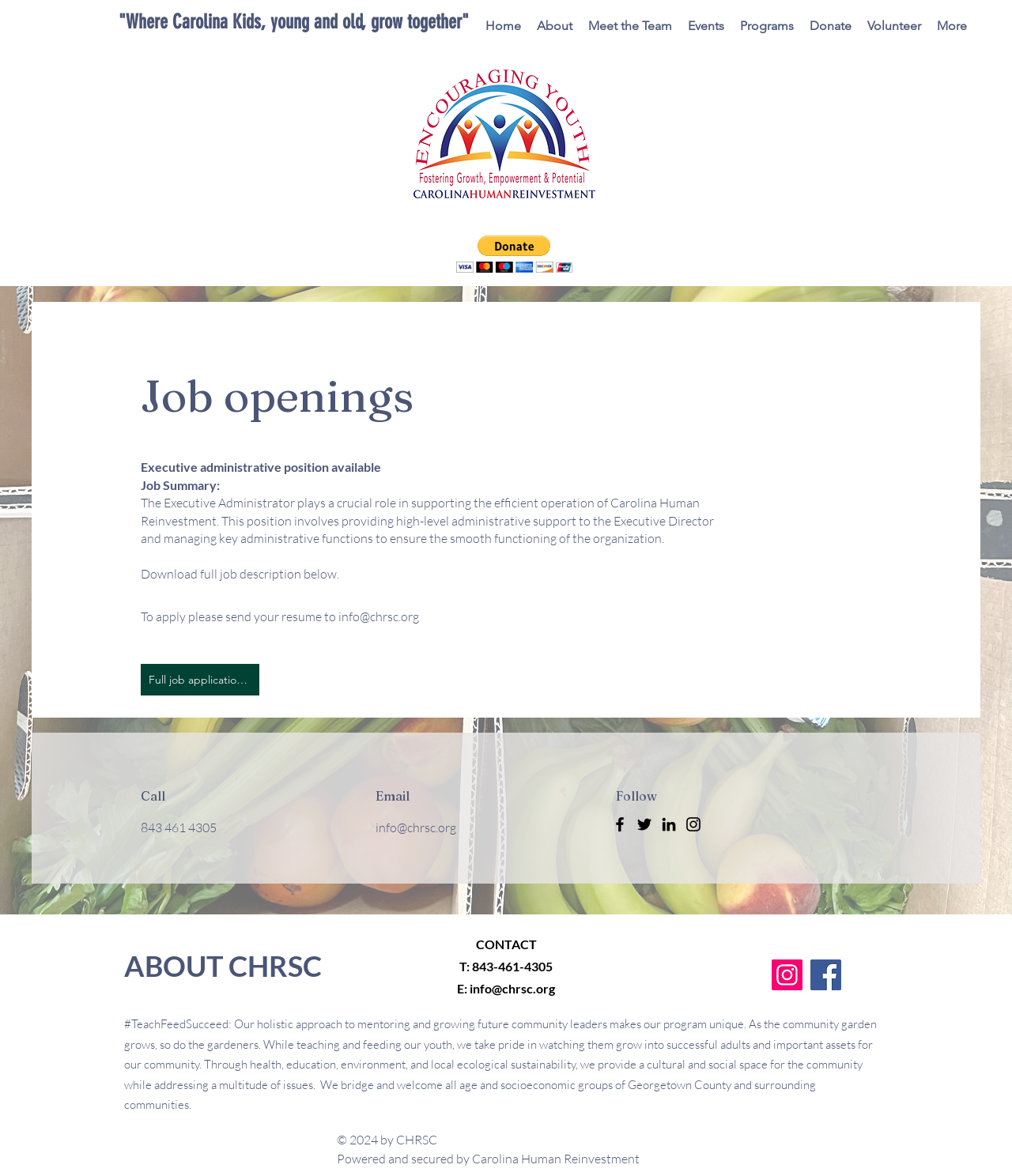Determine the bounding box coordinates for the HTML element mentioned in the following description: "aria-label="Facebook"". The coordinates should be a list of four floats ranging from 0 to 1, represented as [left, top, right, bottom].

[0.801, 0.816, 0.831, 0.842]